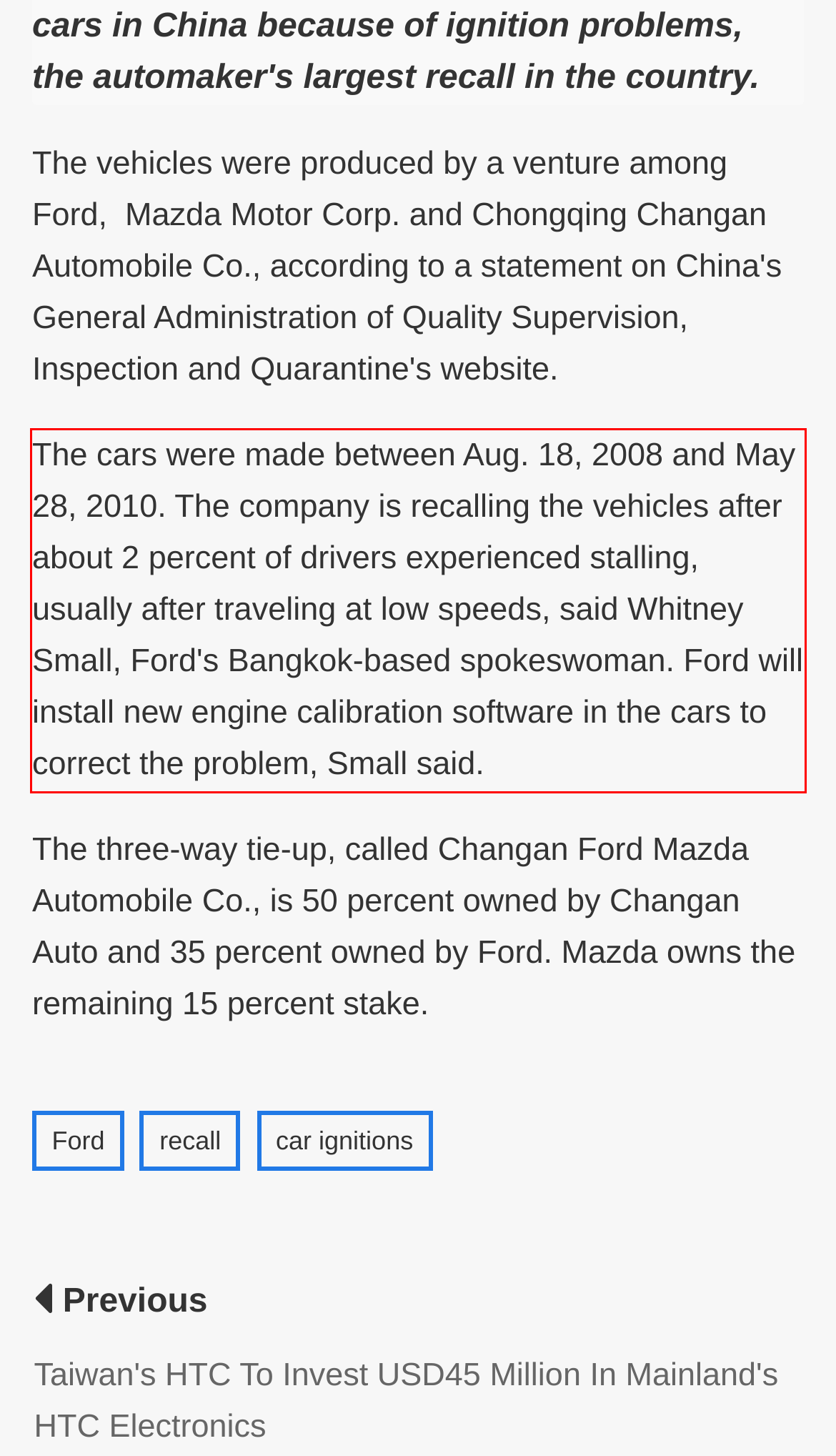Review the screenshot of the webpage and recognize the text inside the red rectangle bounding box. Provide the extracted text content.

The cars were made between Aug. 18, 2008 and May 28, 2010. The company is recalling the vehicles after about 2 percent of drivers experienced stalling, usually after traveling at low speeds, said Whitney Small, Ford's Bangkok-based spokeswoman. Ford will install new engine calibration software in the cars to correct the problem, Small said.